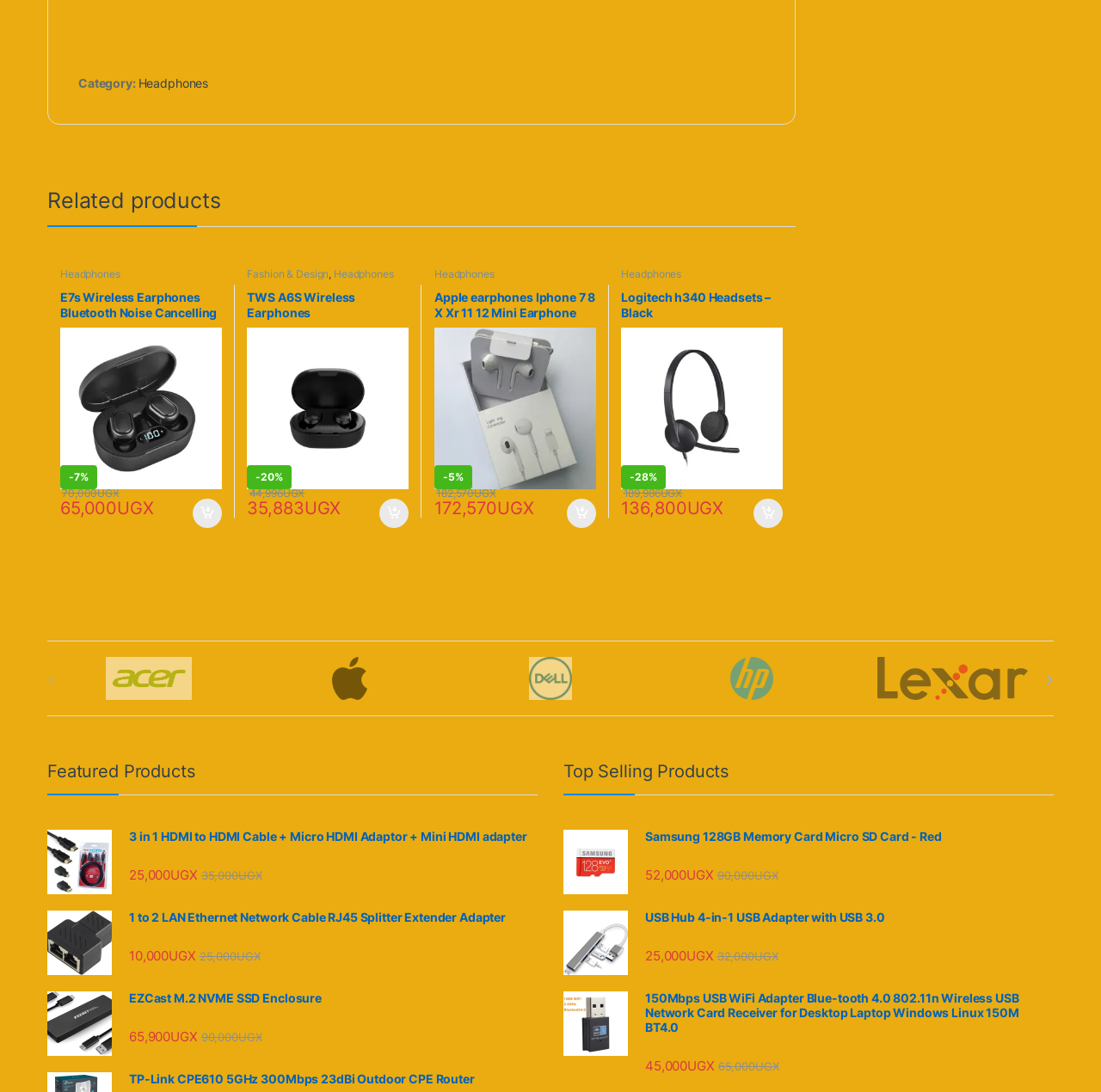Could you please study the image and provide a detailed answer to the question:
What is the price of 'E7s Wireless Earphones Bluetooth Noise Cancelling Led G'?

The price of 'E7s Wireless Earphones Bluetooth Noise Cancelling Led G' is '65,000 UGX' as indicated by the insertion text next to the product name.